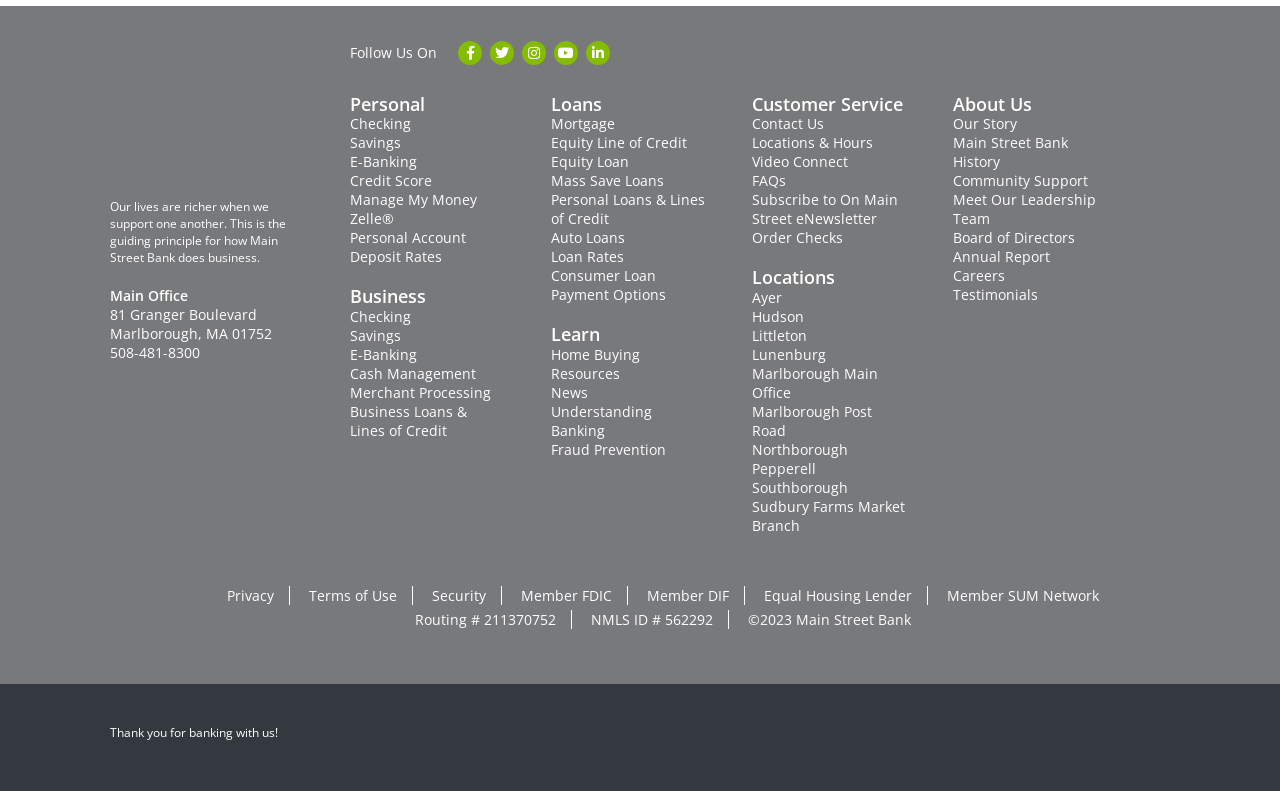Locate the coordinates of the bounding box for the clickable region that fulfills this instruction: "Follow Main Street Bank on Facebook".

[0.358, 0.051, 0.377, 0.082]